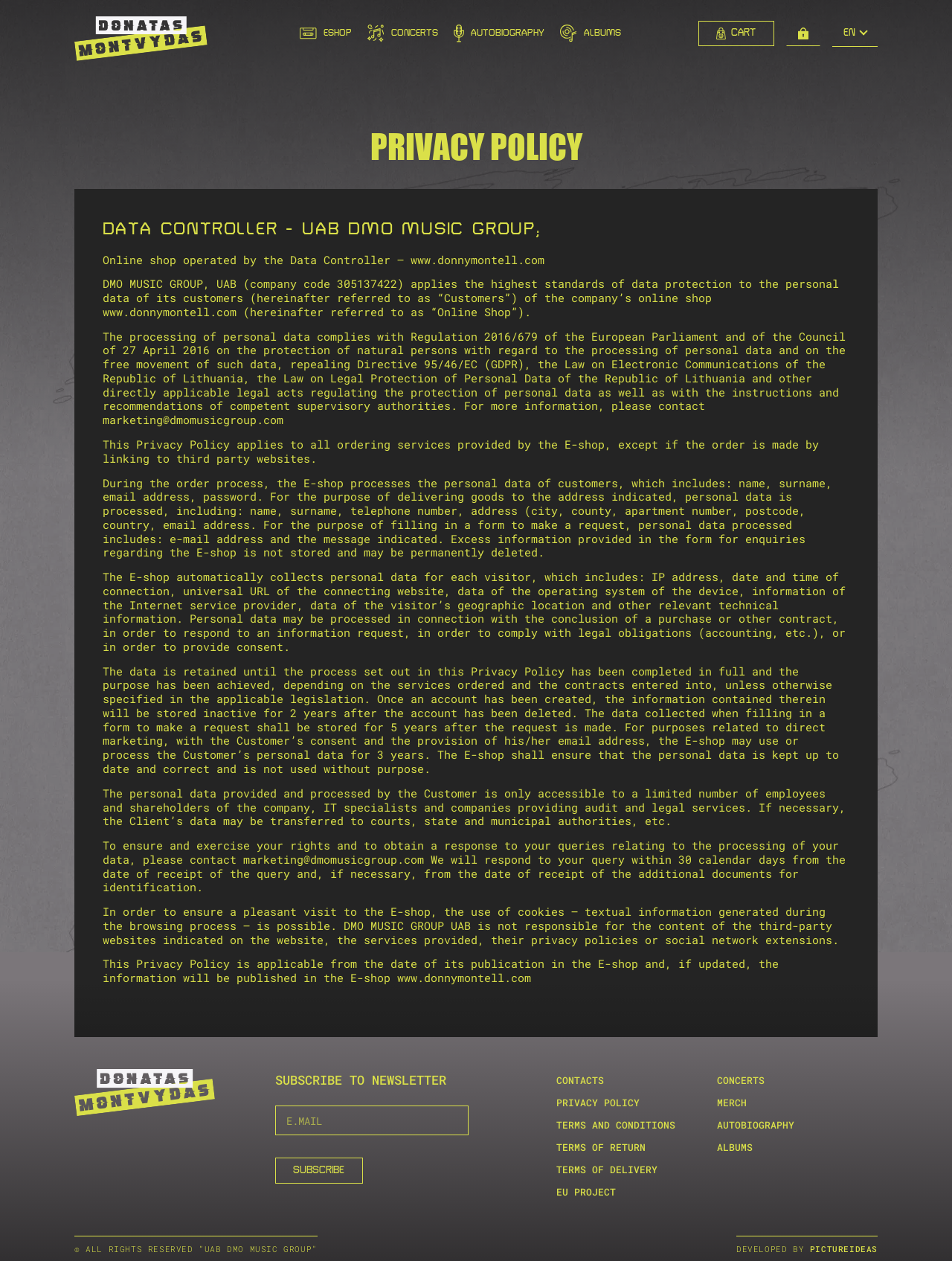Please provide a one-word or phrase answer to the question: 
Who developed the website?

PICTUREIDEAS